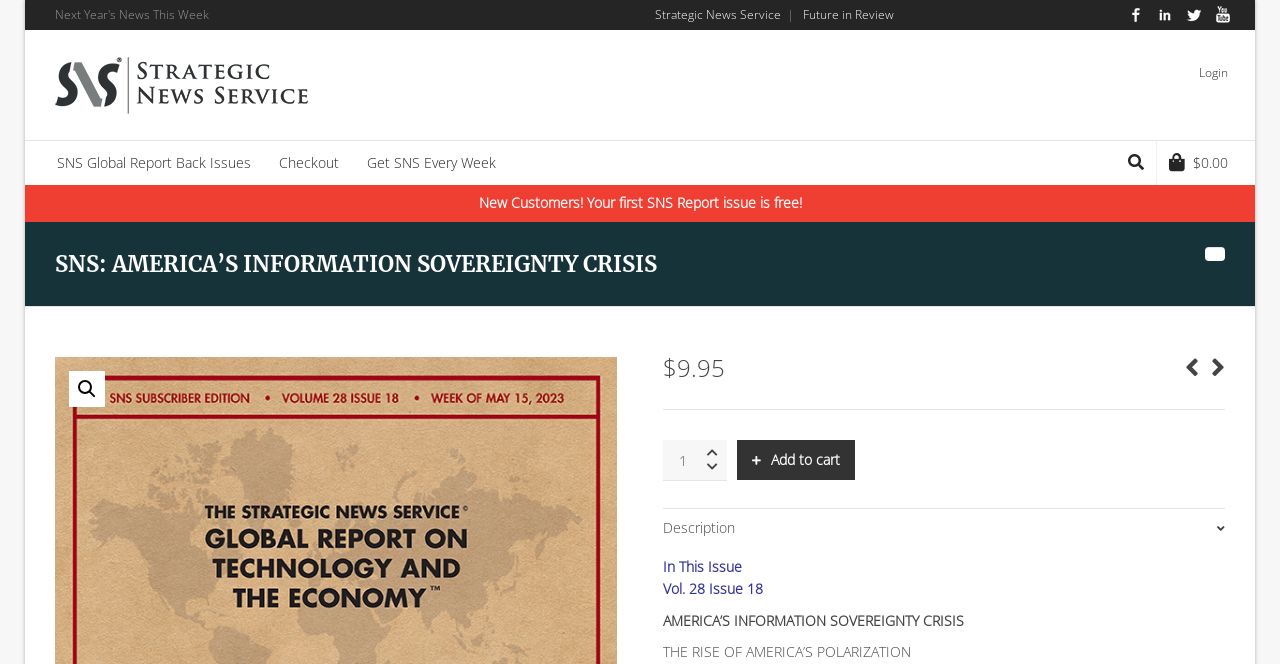Locate the bounding box coordinates of the segment that needs to be clicked to meet this instruction: "Login to the account".

[0.937, 0.095, 0.969, 0.125]